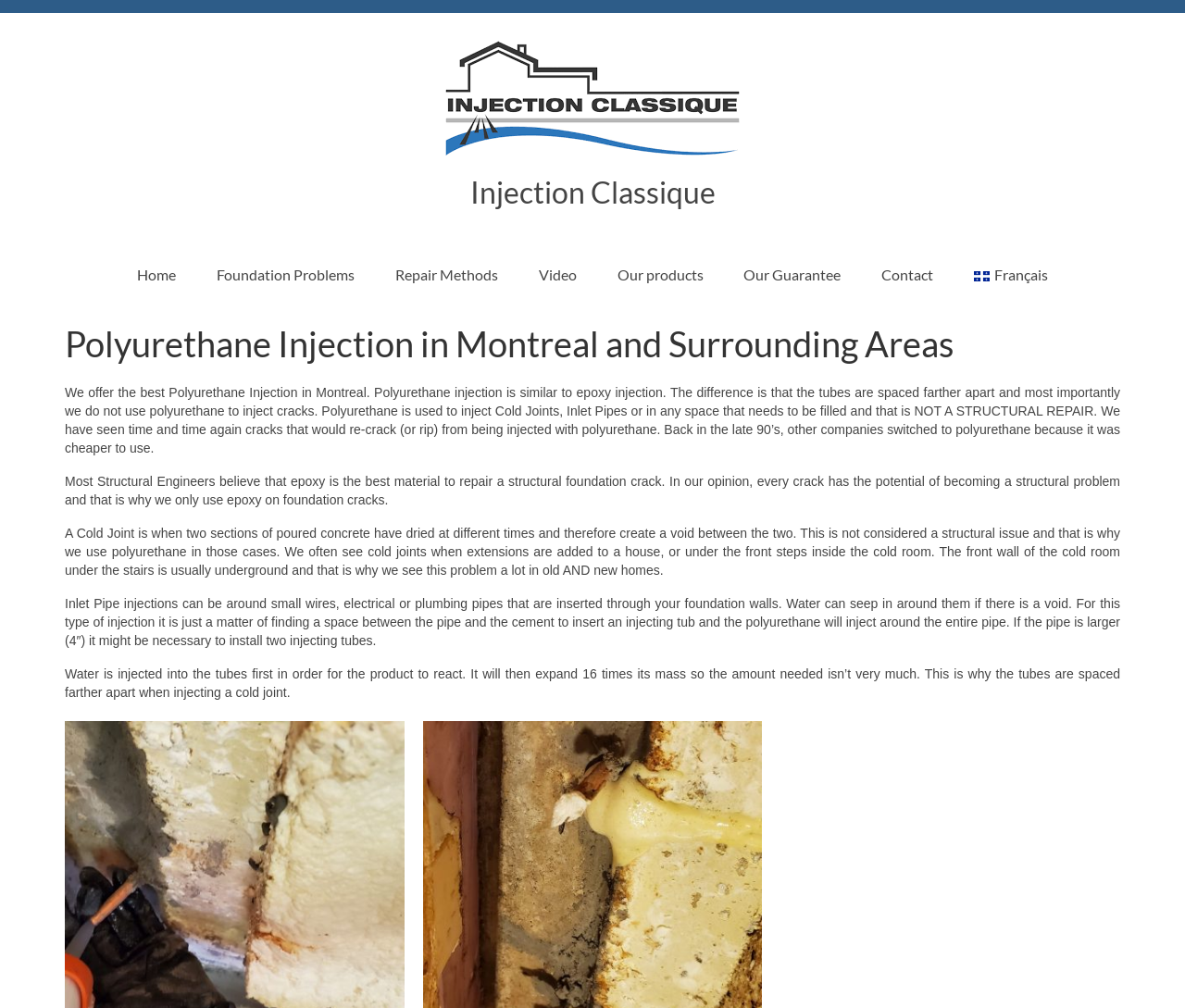Please find the bounding box coordinates for the clickable element needed to perform this instruction: "Contact the company".

[0.728, 0.255, 0.803, 0.29]